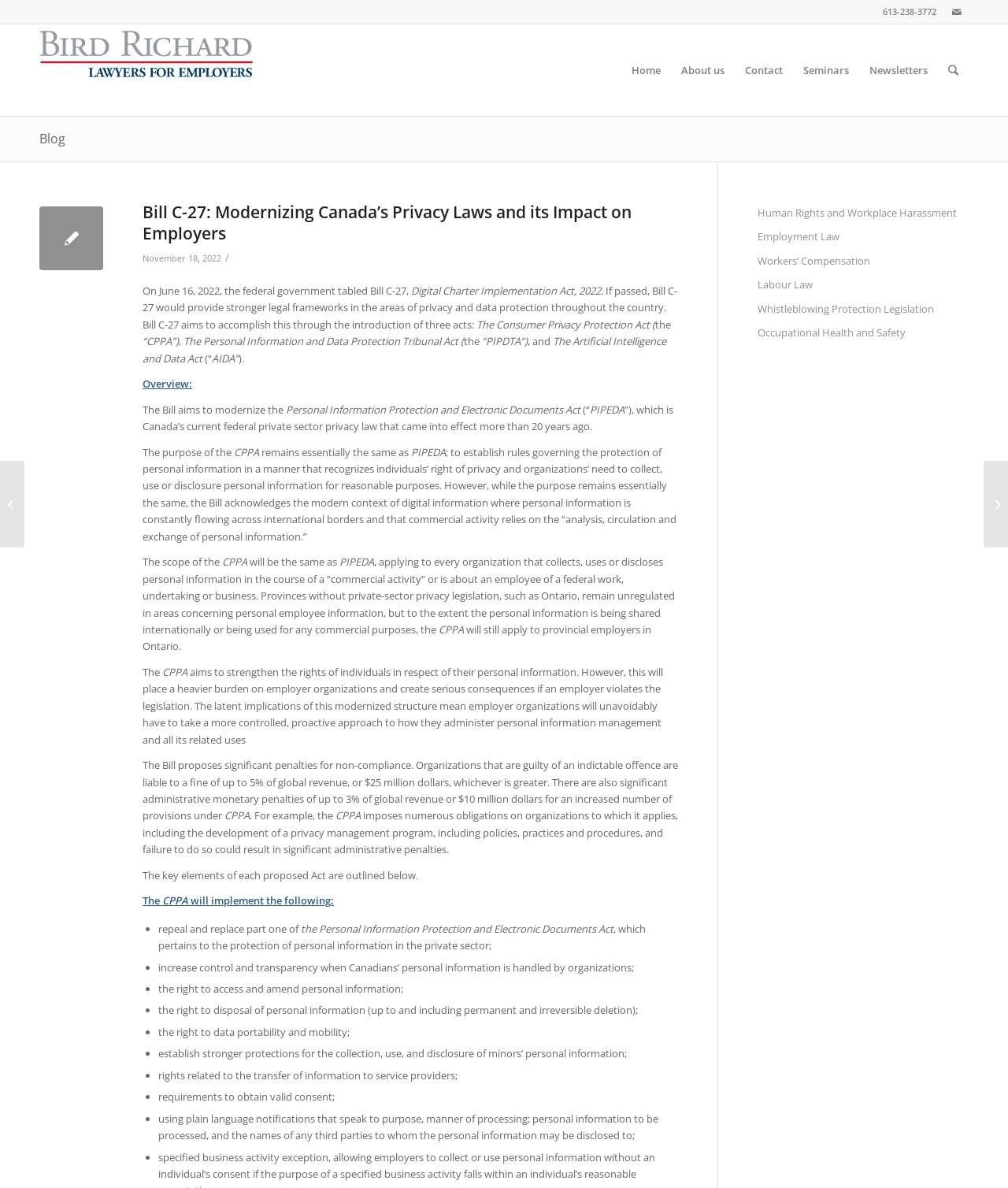Given the description of a UI element: "Saint John the Baptist", identify the bounding box coordinates of the matching element in the webpage screenshot.

None